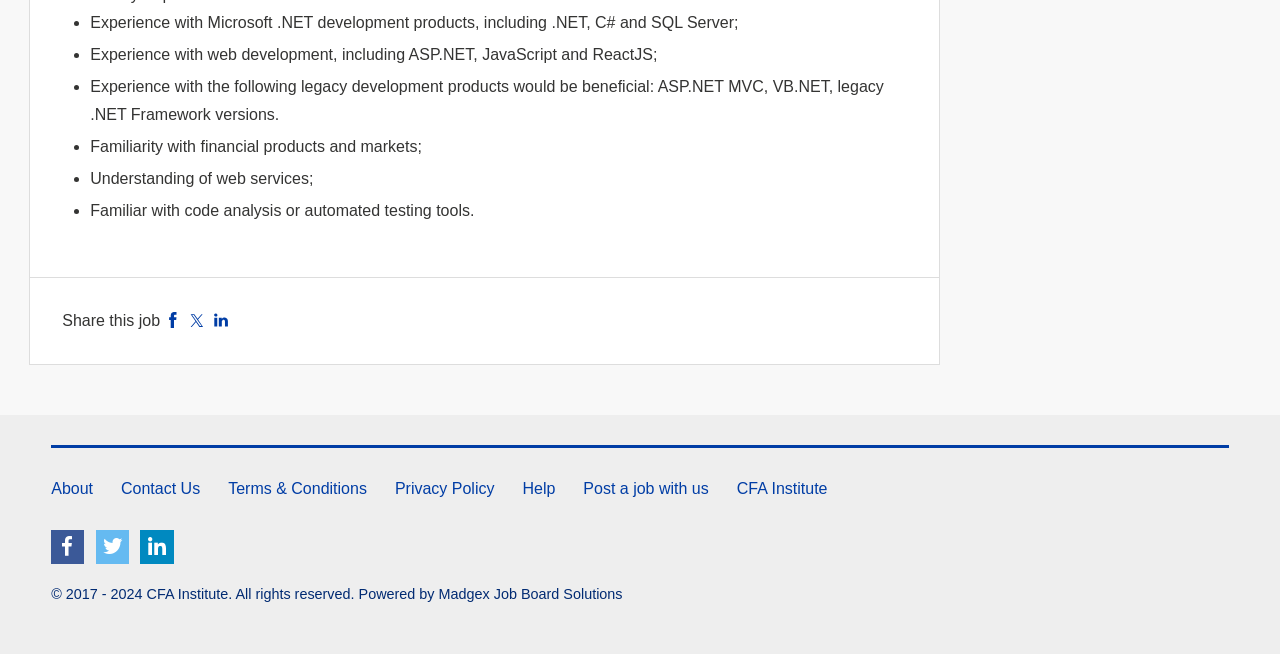Give the bounding box coordinates for this UI element: "Terms & Conditions". The coordinates should be four float numbers between 0 and 1, arranged as [left, top, right, bottom].

[0.178, 0.734, 0.287, 0.76]